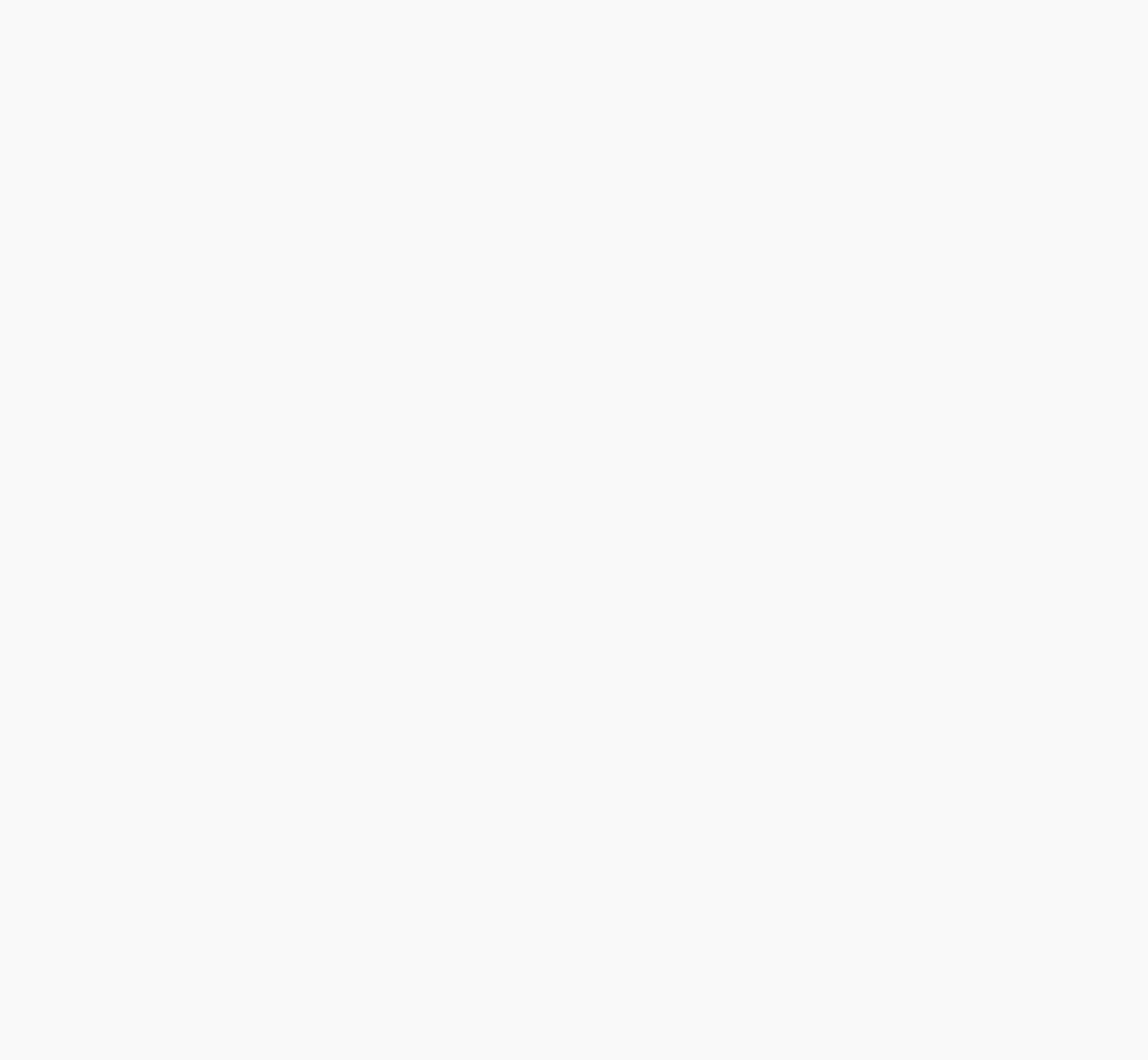Determine the bounding box coordinates for the area that should be clicked to carry out the following instruction: "Contact us".

[0.724, 0.453, 0.919, 0.571]